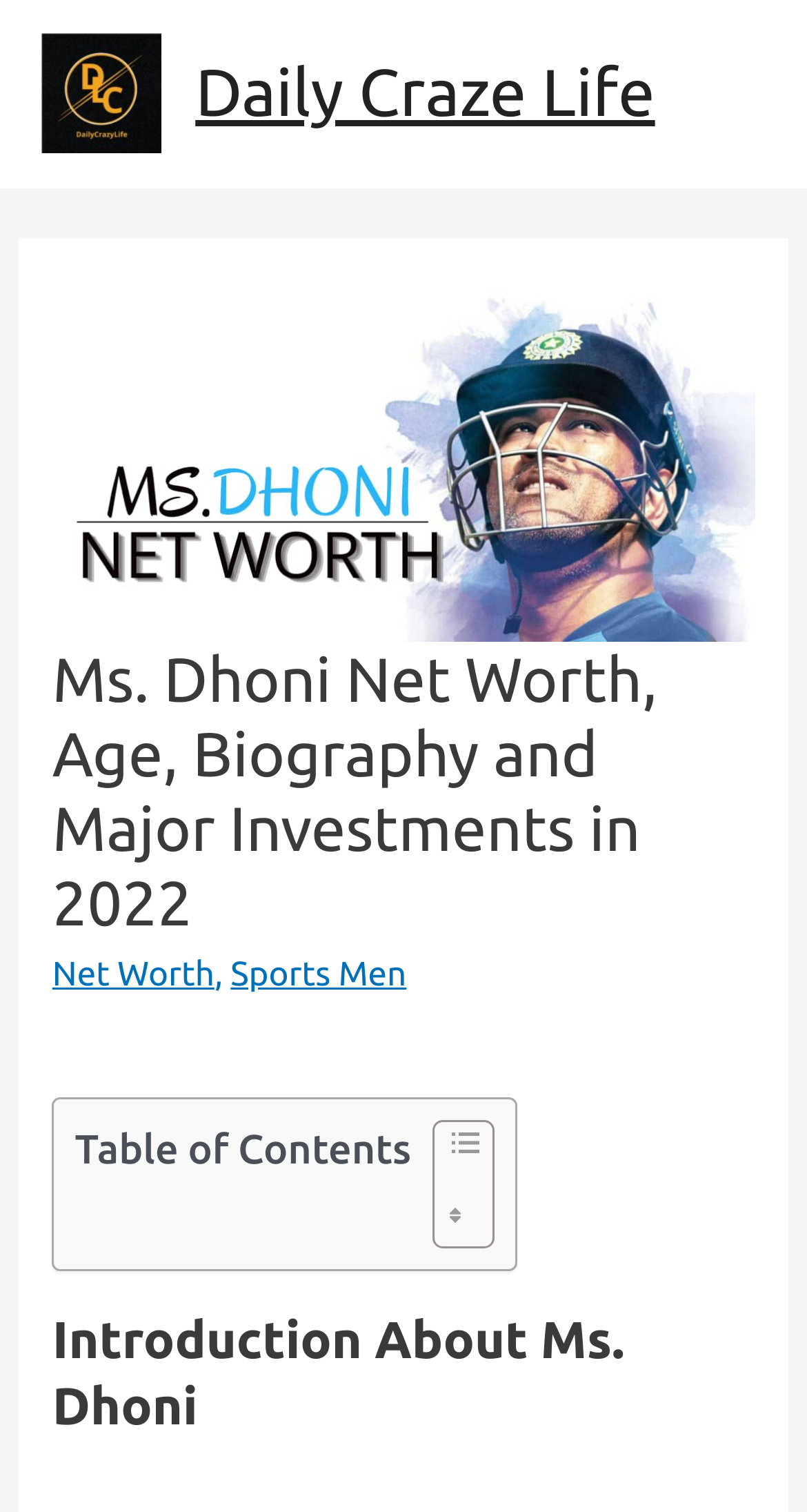Predict the bounding box coordinates for the UI element described as: "Daily Craze Life". The coordinates should be four float numbers between 0 and 1, presented as [left, top, right, bottom].

[0.242, 0.037, 0.812, 0.087]